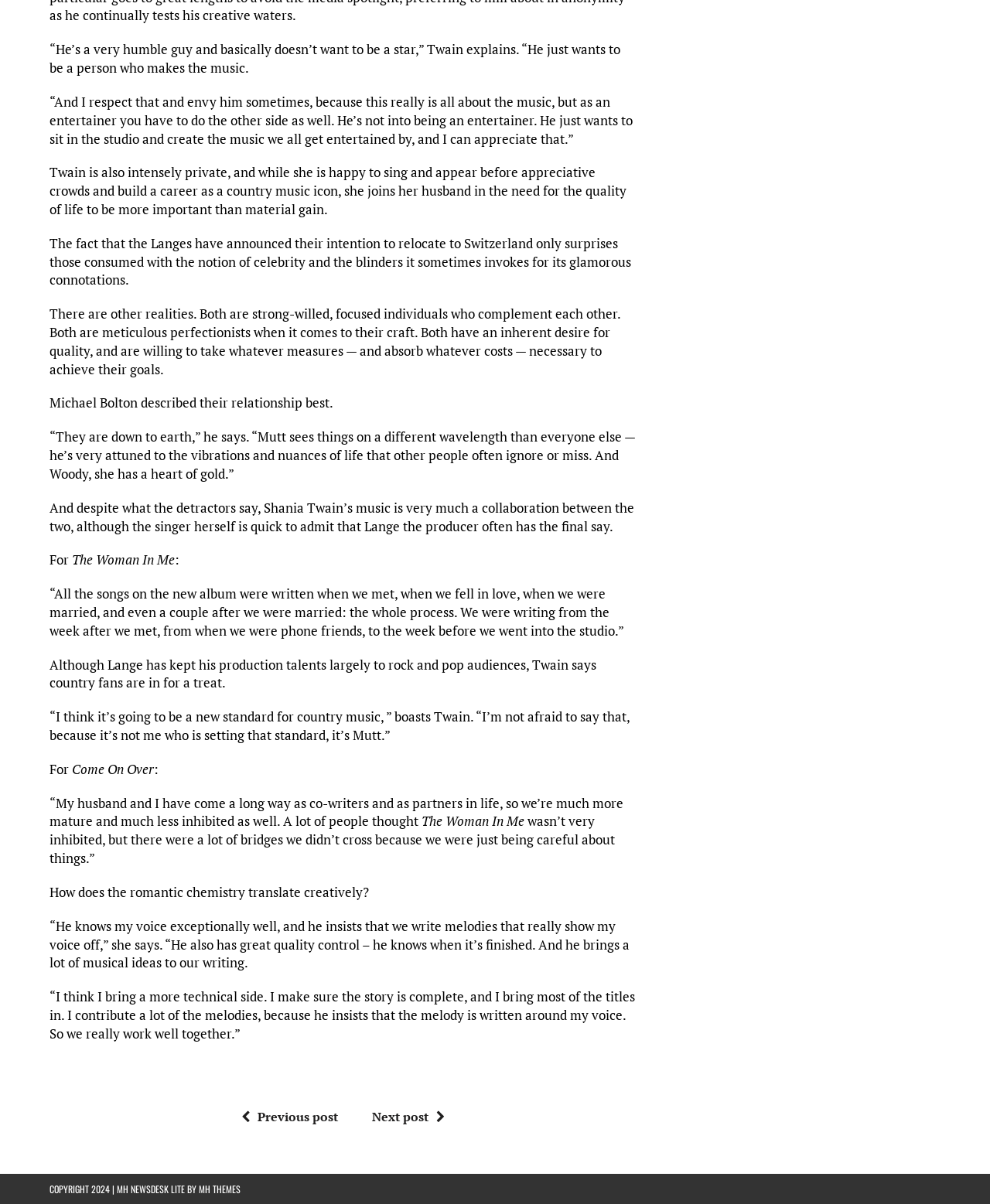Please answer the following question using a single word or phrase: What is the quality that Mutt Lange brings to Shania Twain's music?

Musical ideas